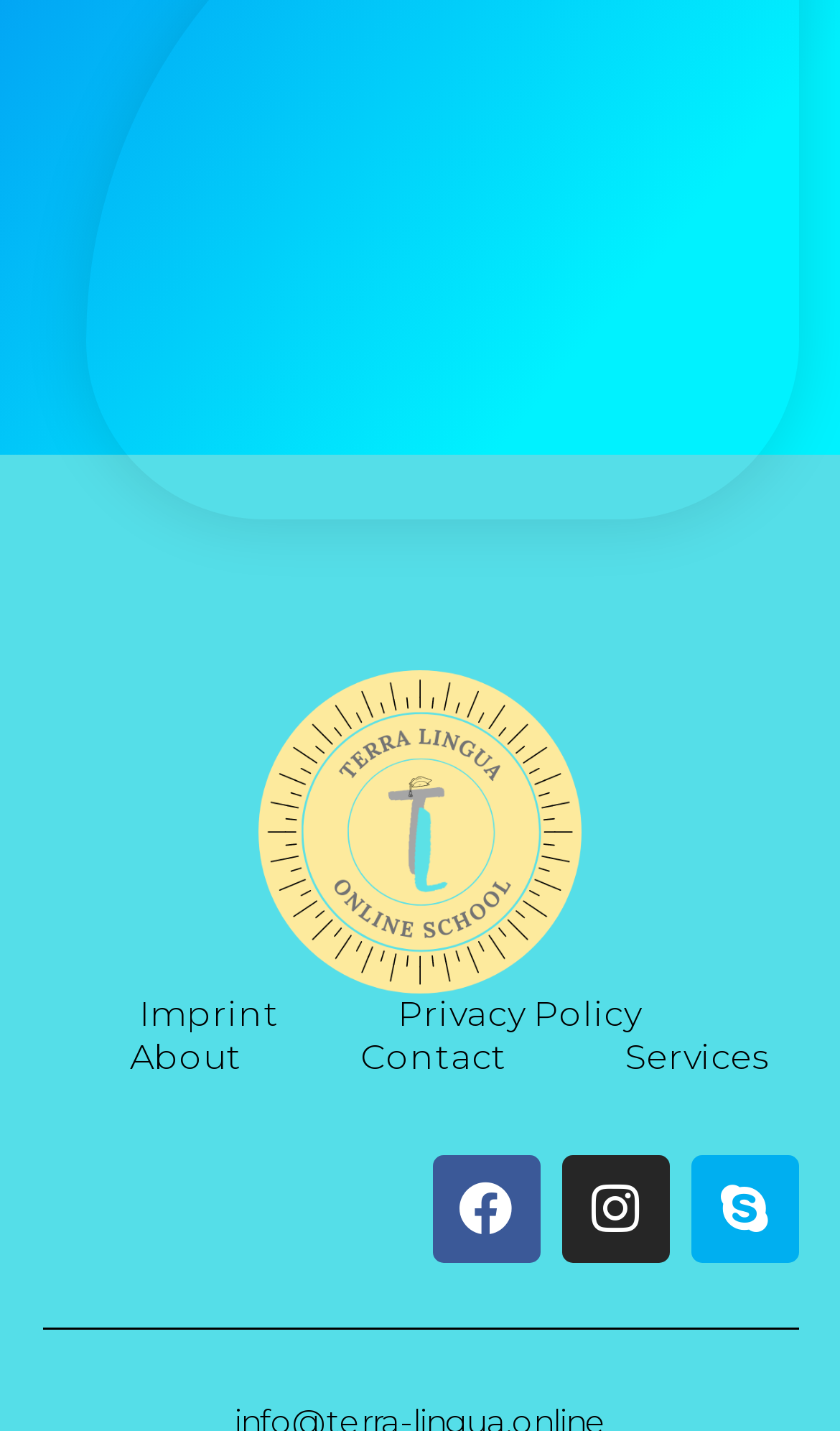Identify the bounding box coordinates for the UI element described as follows: Privacy Policy. Use the format (top-left x, top-left y, bottom-right x, bottom-right y) and ensure all values are floating point numbers between 0 and 1.

[0.474, 0.694, 0.763, 0.724]